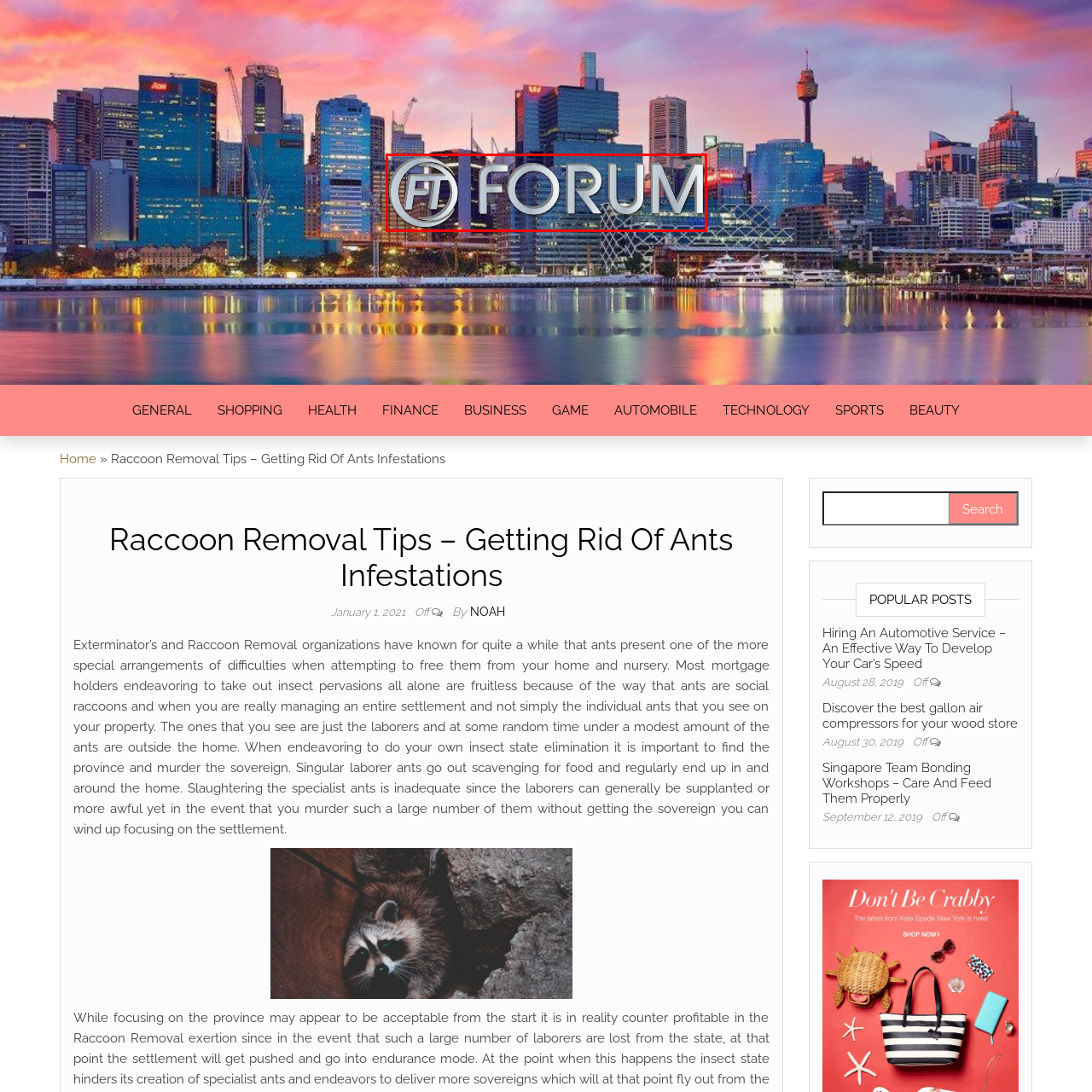Observe the image confined by the red frame and answer the question with a single word or phrase:
What type of atmosphere is hinted at?

Contemporary and professional